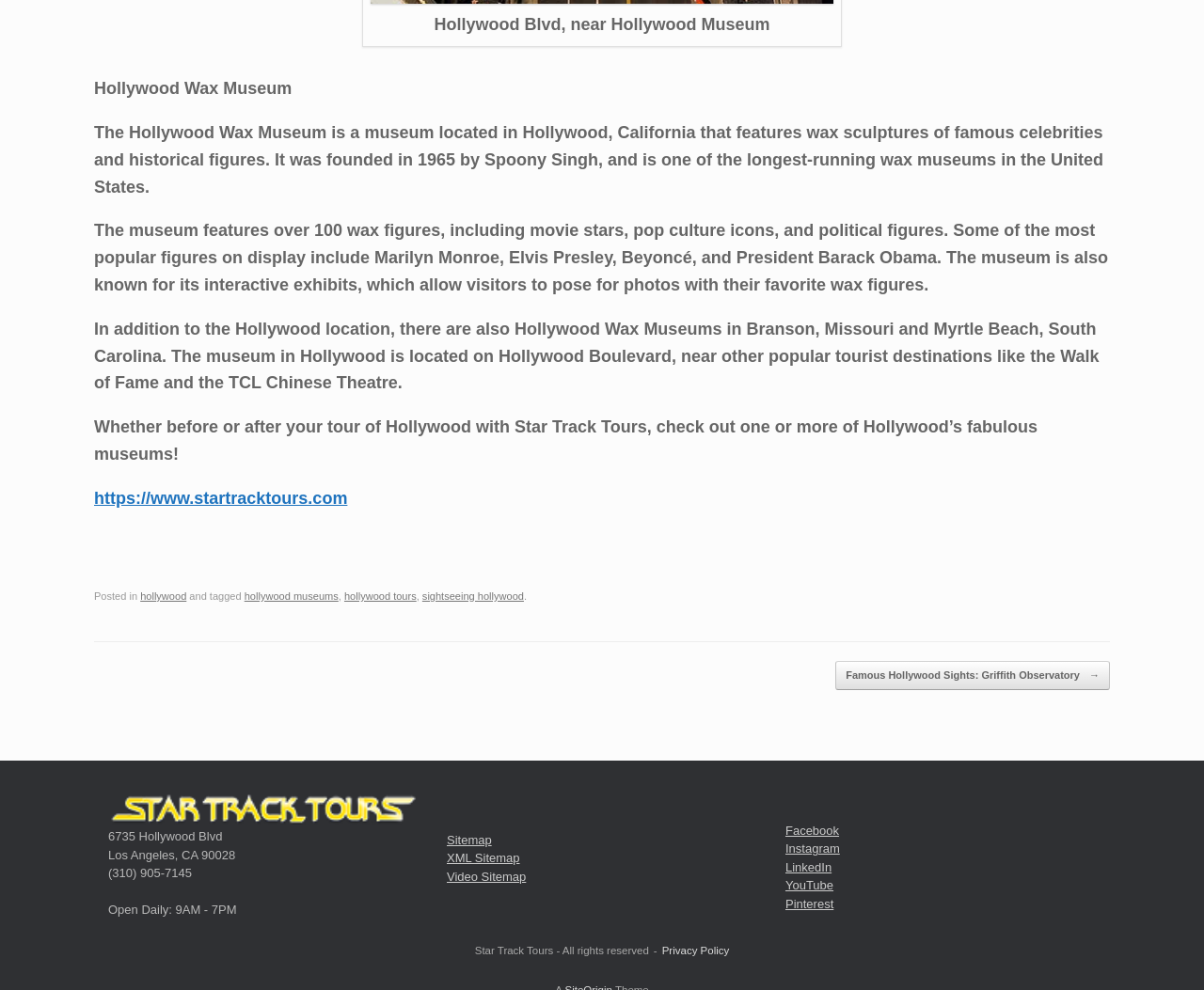What is the name of the museum described on this webpage?
Could you please answer the question thoroughly and with as much detail as possible?

The webpage provides a description of a museum, and the first static text element mentions 'Hollywood Wax Museum', which is likely the name of the museum being described.